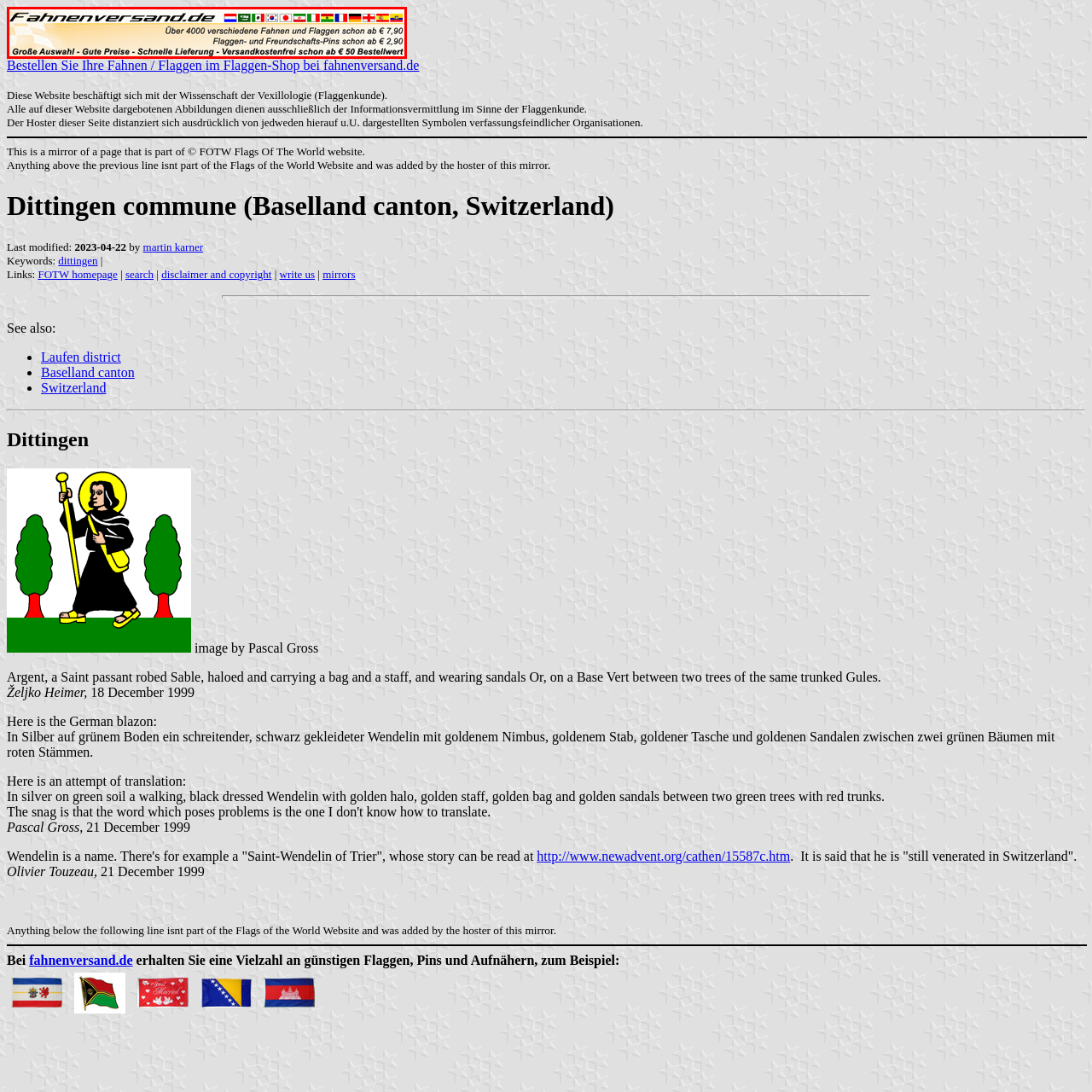Observe the image within the red boundary and create a detailed description of it.

This image promotes **fahnenversand.de**, an online store specializing in flags and related items. The banner highlights the extensive selection available, showcasing over 4,000 different flags starting at €7.90, and also features flag and friendship pins for as low as €2.90. Accompanying the text are small flags from various countries, symbolizing the international range of products offered. The message emphasizes the store's commitment to providing a wide choice, competitive pricing, and fast shipping, with free shipping on orders over €50. Overall, it serves as an advertisement for buyers seeking flags and accessories for various purposes.